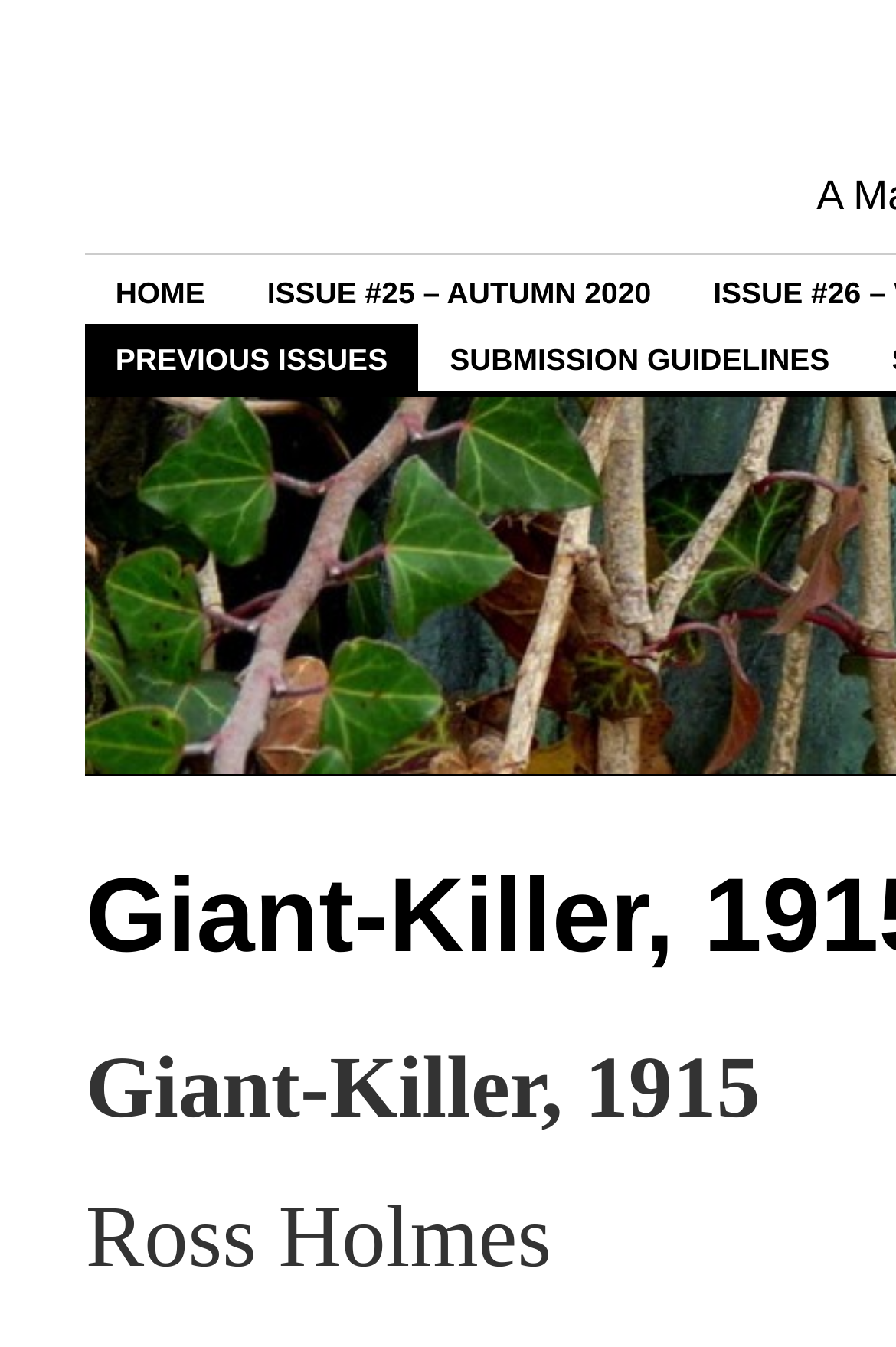From the webpage screenshot, predict the bounding box of the UI element that matches this description: "Issue #25 – Autumn 2020".

[0.265, 0.19, 0.76, 0.24]